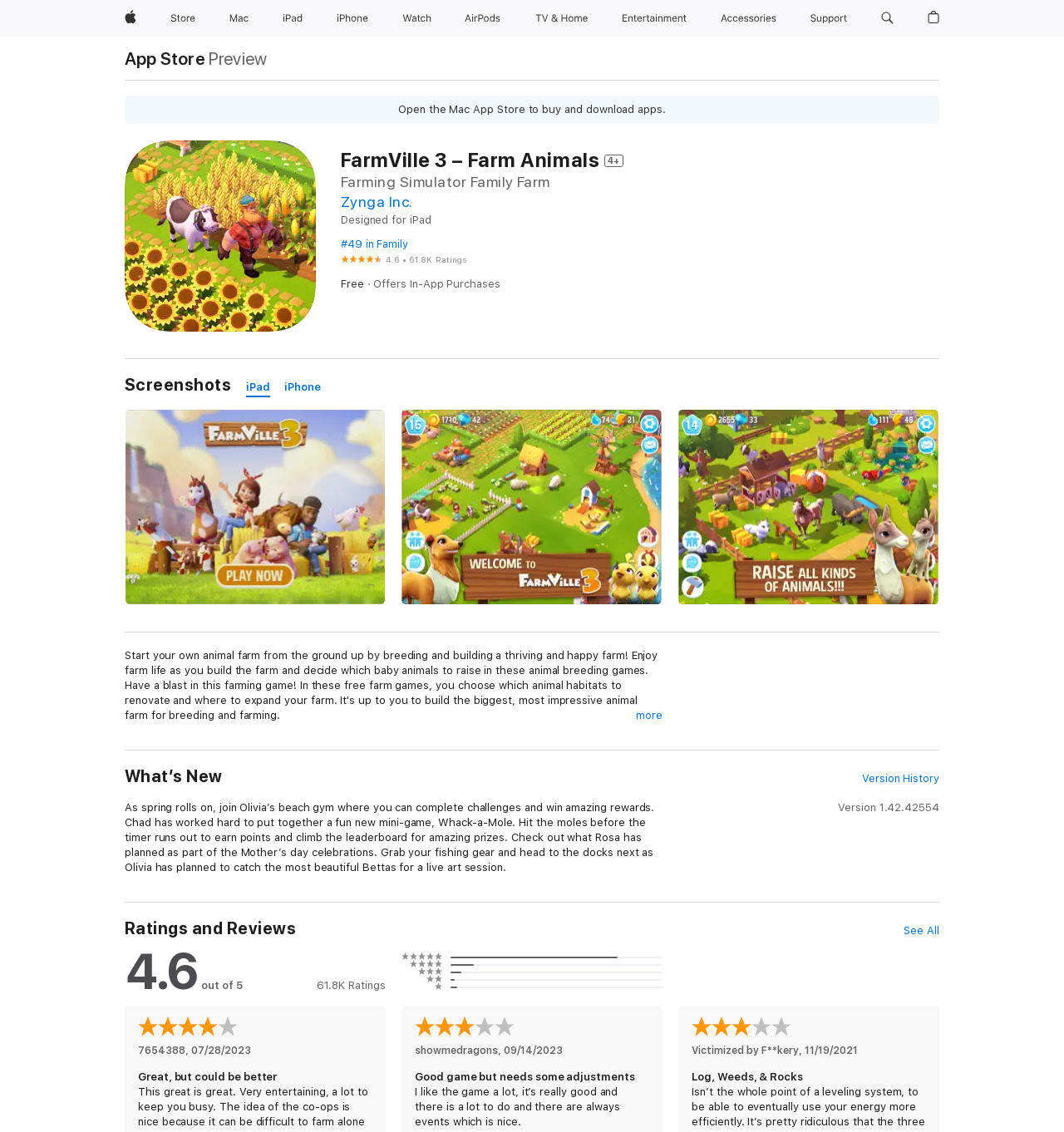What is the rating of FarmVille 3 – Farm Animals?
Based on the screenshot, give a detailed explanation to answer the question.

The rating can be found in the section where the app's details are displayed, specifically in the figure element with the text '4.6 out of 5' and a caption that mentions '61.8K Ratings'.